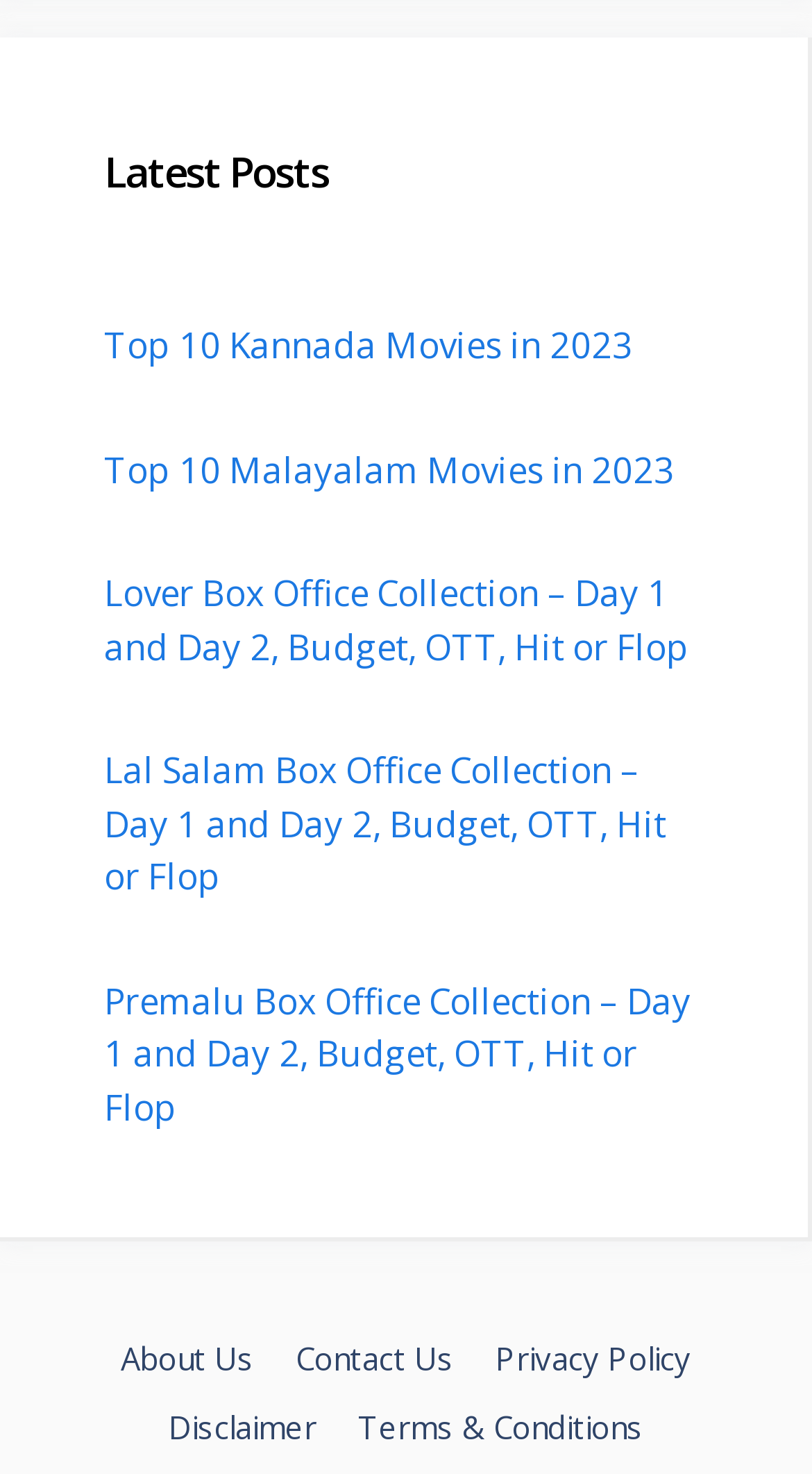Please identify the bounding box coordinates of the element's region that should be clicked to execute the following instruction: "View Disclaimer page". The bounding box coordinates must be four float numbers between 0 and 1, i.e., [left, top, right, bottom].

[0.208, 0.953, 0.39, 0.982]